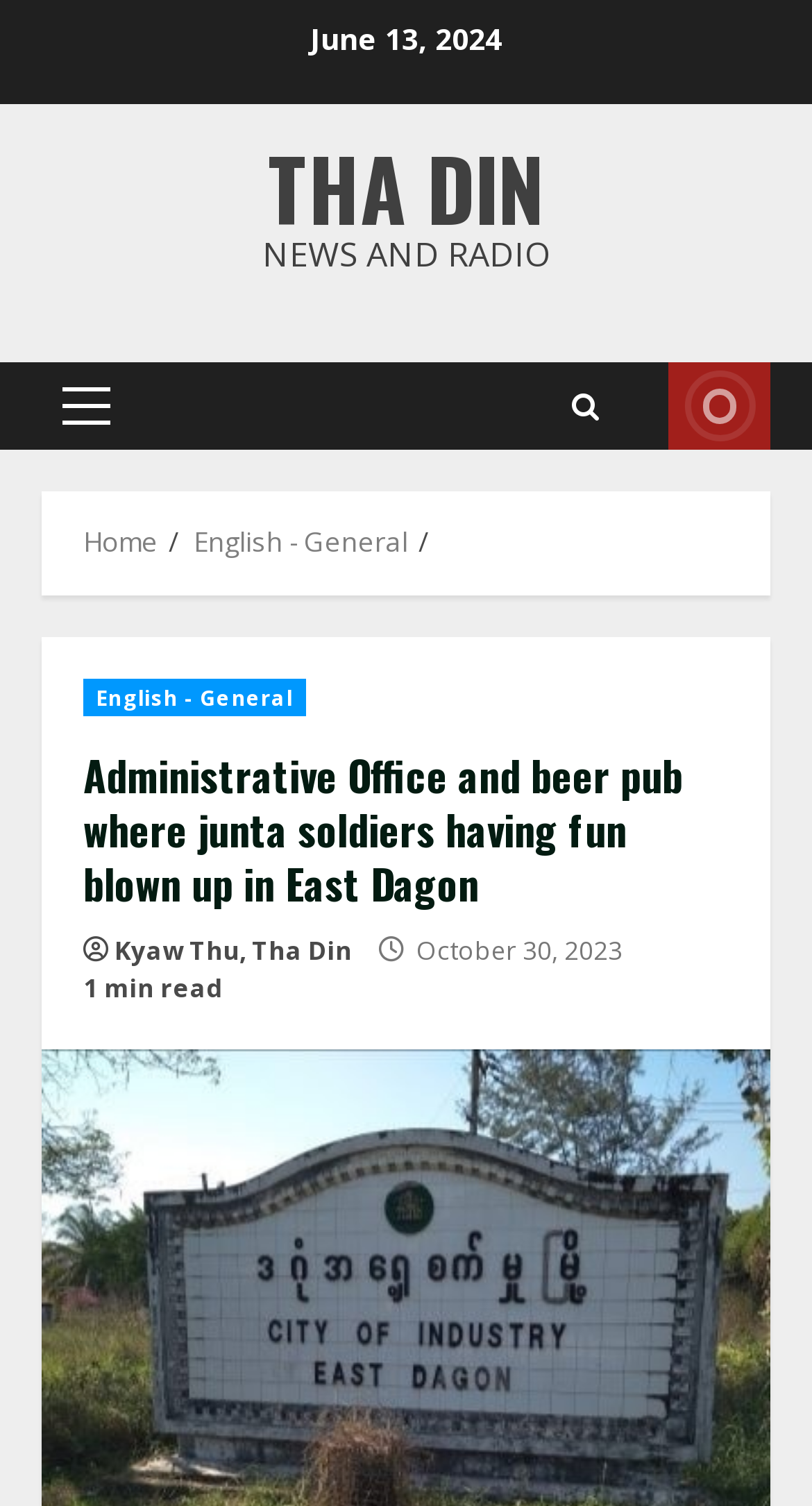Using the given description, provide the bounding box coordinates formatted as (top-left x, top-left y, bottom-right x, bottom-right y), with all values being floating point numbers between 0 and 1. Description: Kyaw Thu, Tha Din

[0.141, 0.619, 0.433, 0.644]